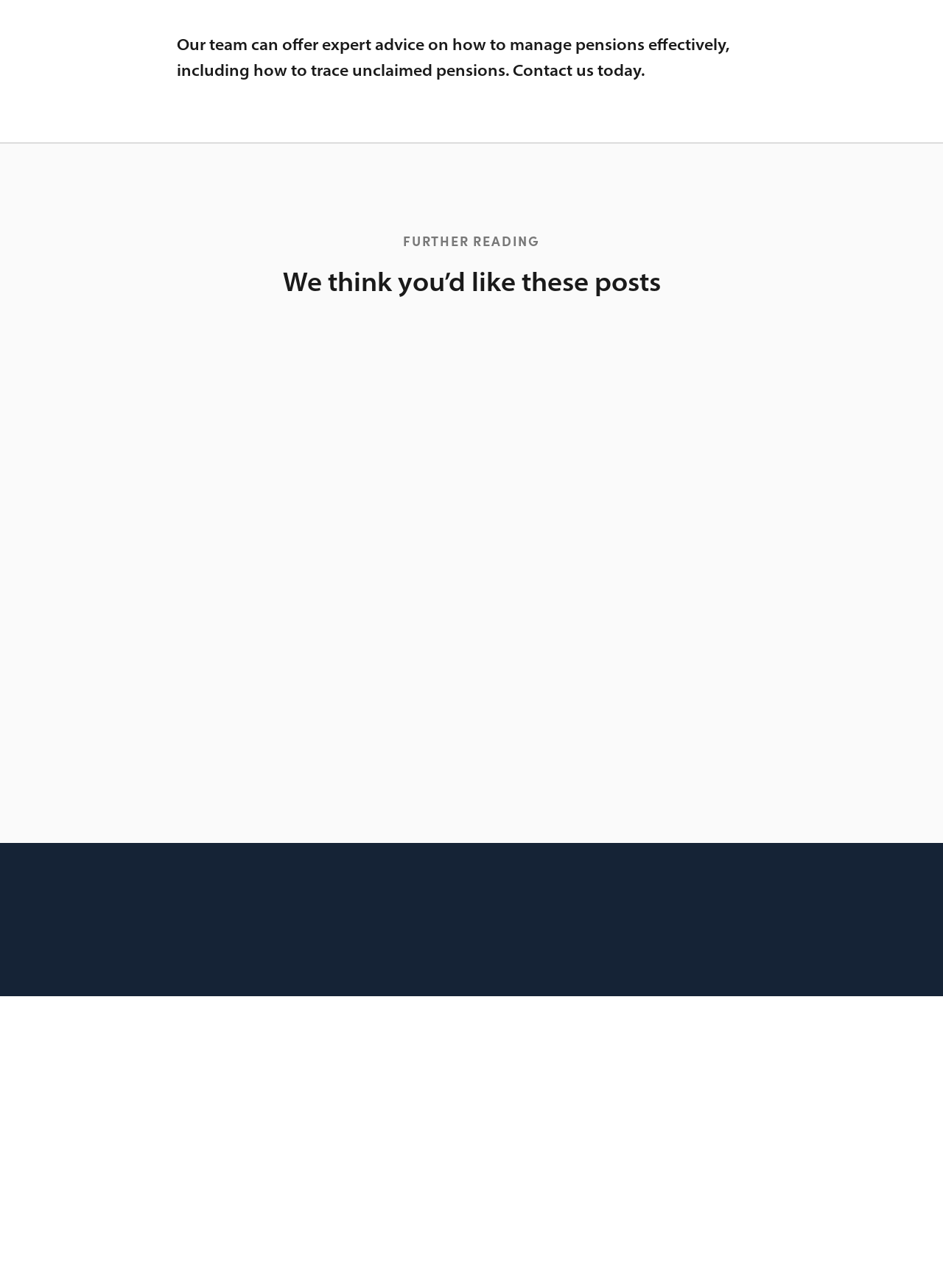Can you find the bounding box coordinates for the element to click on to achieve the instruction: "Read the blog post 'So, you want an electric company car? The tax perspective'"?

[0.04, 0.546, 0.245, 0.601]